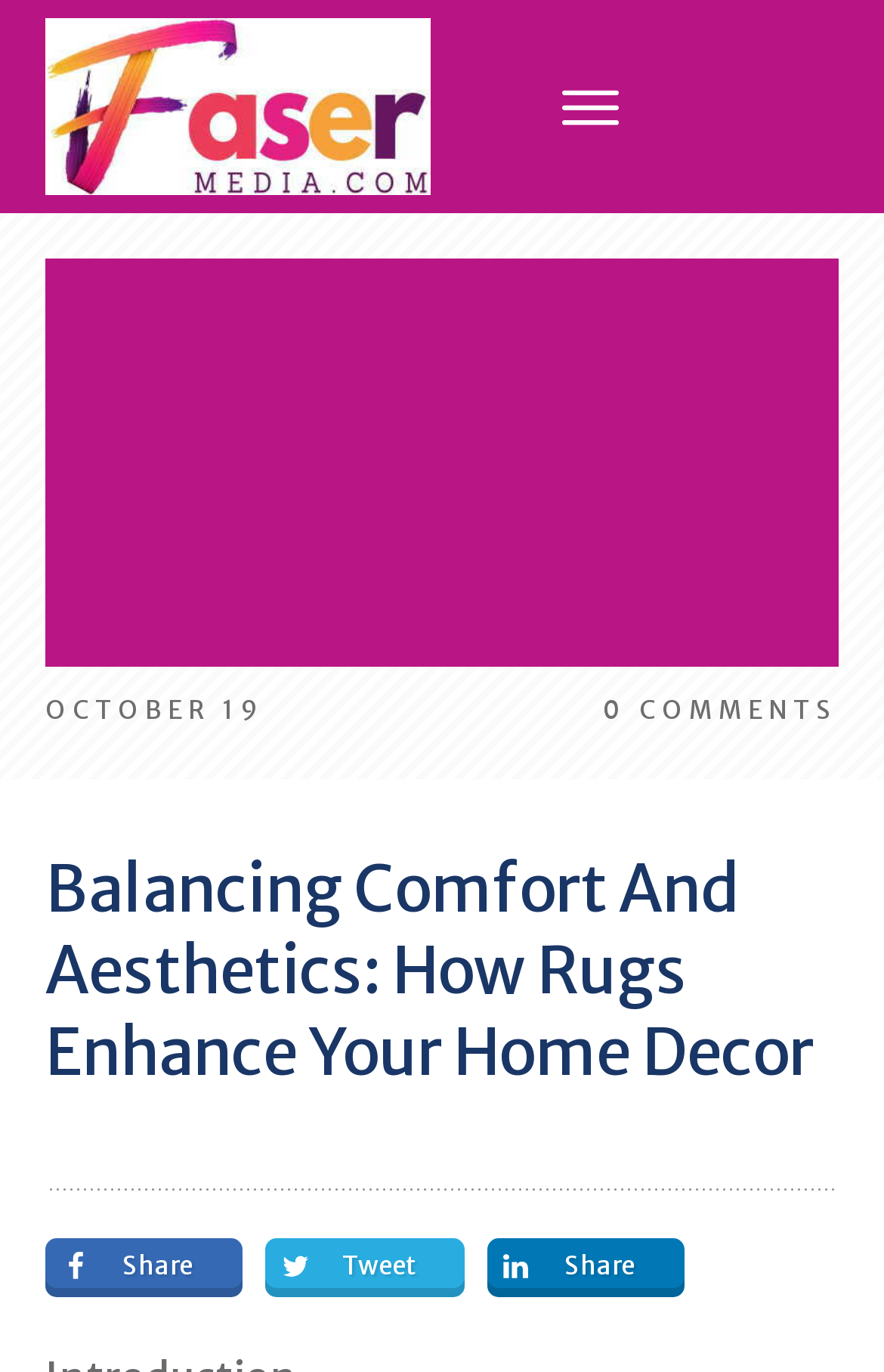Describe all the key features and sections of the webpage thoroughly.

The webpage is about "Balancing Comfort and Aesthetics: How Rugs Enhance Your Home Decor". At the top left, there is a logo of "FaserMedia" with a link to the website. Below the logo, there is a date "OCTOBER 19" and a comment section with "0" comments. 

To the right of the date and comment section, there are three social media sharing links: "Share", "Tweet", and "Share" again, each with a corresponding icon. 

The main heading "Balancing Comfort And Aesthetics: How Rugs Enhance Your Home Decor" is located at the top center of the page, with a link to the article. 

There are two small images at the top right, but their contents are not specified. 

The webpage also has a horizontal separator line below the main heading, separating the top section from the rest of the content.